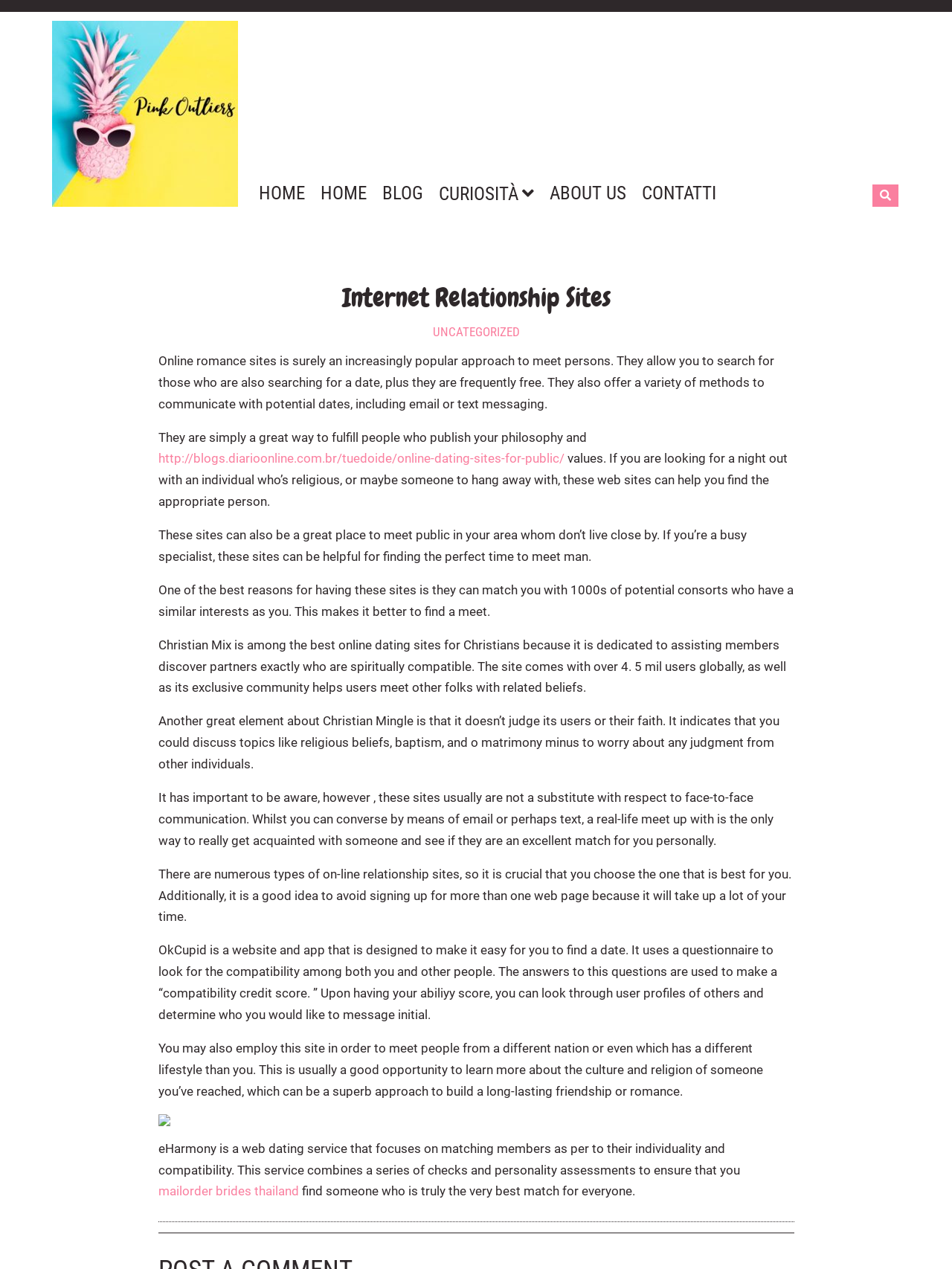Create a detailed narrative of the webpage’s visual and textual elements.

The webpage is about internet relationship sites, with a focus on online dating platforms. At the top, there are several links to different sections of the website, including "HOME", "BLOG", "CURIOSITÀ", "ABOUT US", and "CONTATTI". On the top right, there is a link with a search icon.

Below the navigation links, there is a main article section that takes up most of the page. The article has a heading "Internet Relationship Sites" and provides an introduction to online romance sites, explaining their benefits and how they can help people find dates with similar interests and values.

The article is divided into several paragraphs, each discussing different aspects of online dating sites. There are also links to specific websites, such as Christian Mingle and OkCupid, which are described in more detail. The text explains how these sites work, their features, and their benefits.

Throughout the article, there are several static text blocks that provide information about online dating sites, including their advantages, how they can help people find compatible partners, and the importance of face-to-face communication. There is also an image embedded in the article, although its content is not specified.

At the bottom of the article, there is a link to "mailorder brides thailand" and a final sentence that concludes the article. Overall, the webpage provides an informative overview of online dating sites and their benefits, with a focus on specific platforms and their features.